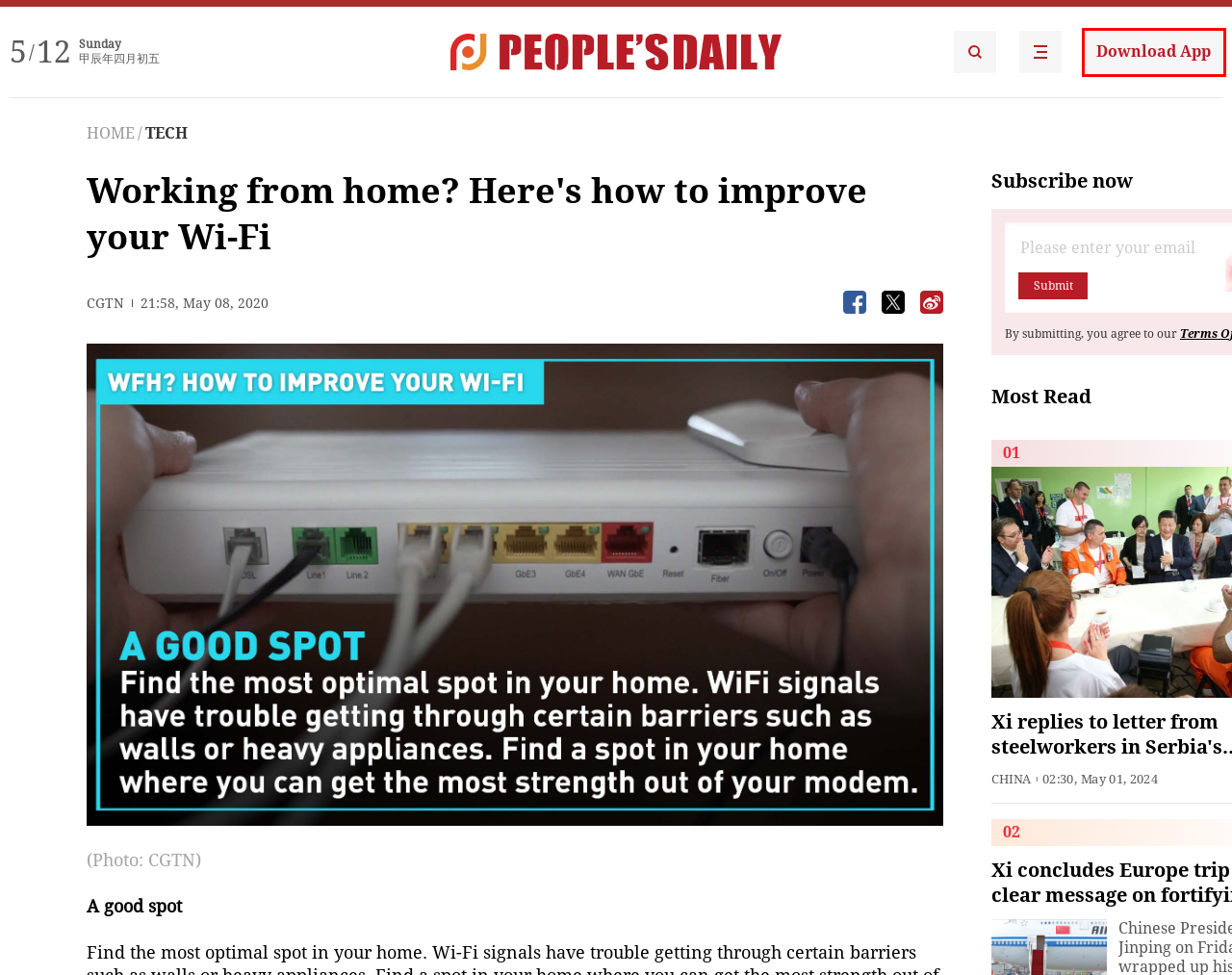Review the webpage screenshot and focus on the UI element within the red bounding box. Select the best-matching webpage description for the new webpage that follows after clicking the highlighted element. Here are the candidates:
A. People's Daily
B. About Us
C. People's Daily官方下载-People's Daily app 最新版本免费下载-应用宝官网
D. ‎People's Daily-News from China on the App Store
E. 全国互联网安全管理平台
F. Privacy policy
G. About PeopleDaily
H. People's Daily English language App - Homepage - Breaking News, China News, World News and Video

A